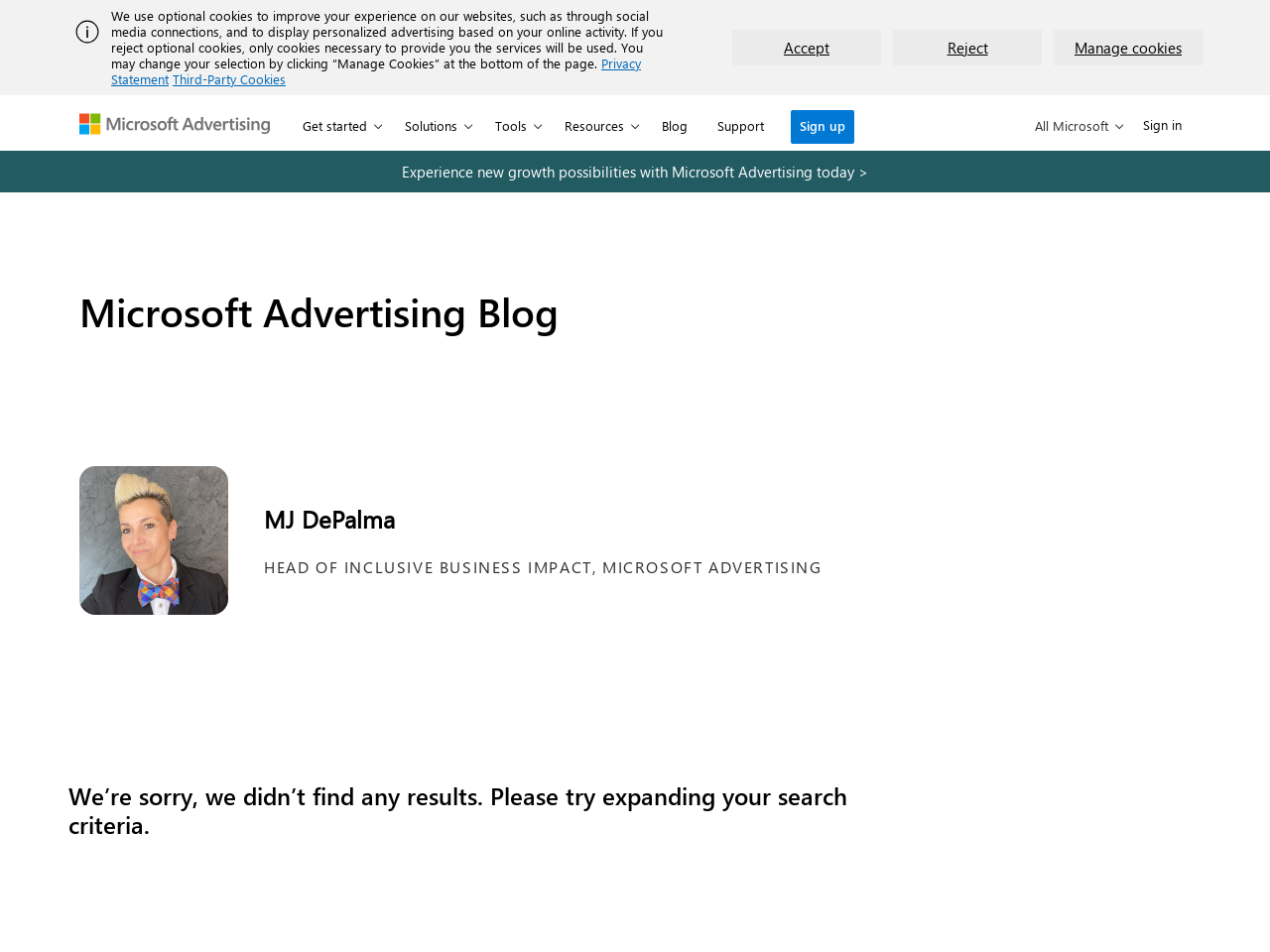What is the message when no search results are found?
Examine the webpage screenshot and provide an in-depth answer to the question.

I found this information by looking at the generic element with the text 'Results', which has a heading below it stating 'We’re sorry, we didn’t find any results. Please try expanding your search criteria.'